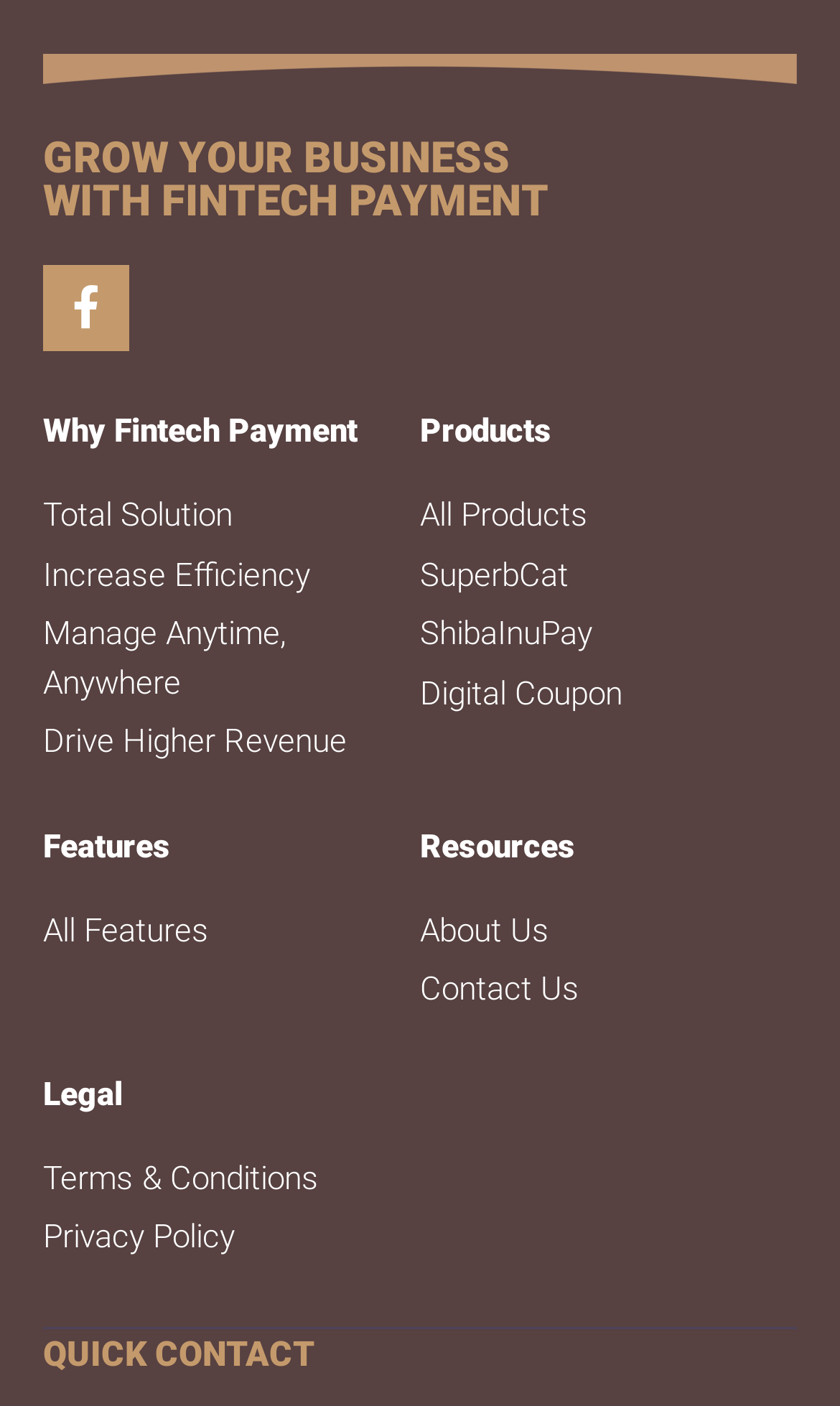Consider the image and give a detailed and elaborate answer to the question: 
How many headings are there on the webpage?

I counted the number of headings on the webpage, which are 'GROW YOUR BUSINESS WITH FINTECH PAYMENT', 'Why Fintech Payment', 'Products', 'Features', and 'Resources', so there are 5 headings in total.